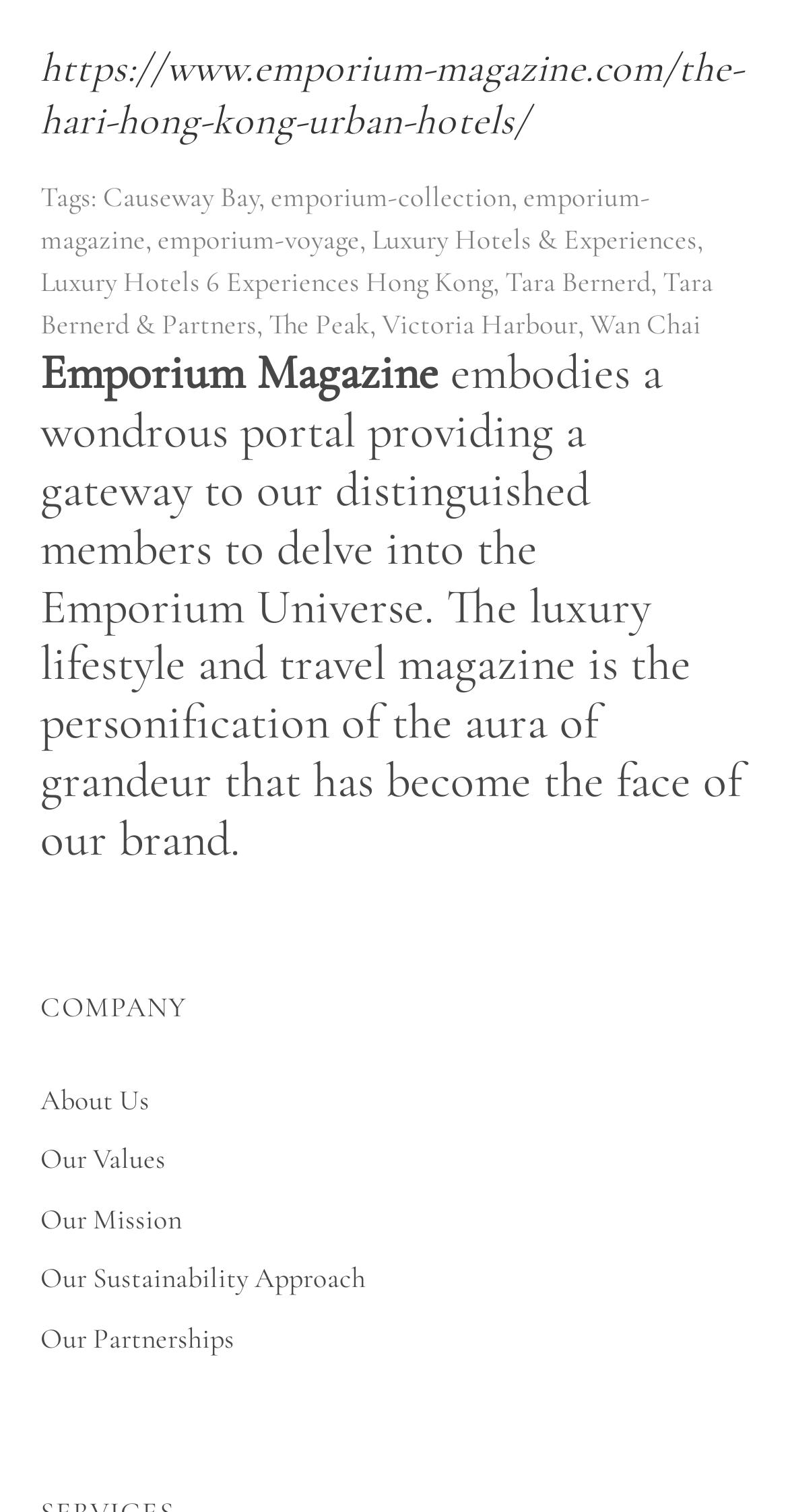Analyze the image and answer the question with as much detail as possible: 
What is the theme of the luxury lifestyle and travel magazine?

I found the answer by reading the static text element with the bounding box coordinates [0.051, 0.228, 0.941, 0.574], which describes the magazine as 'the personification of the aura of grandeur that has become the face of our brand'.